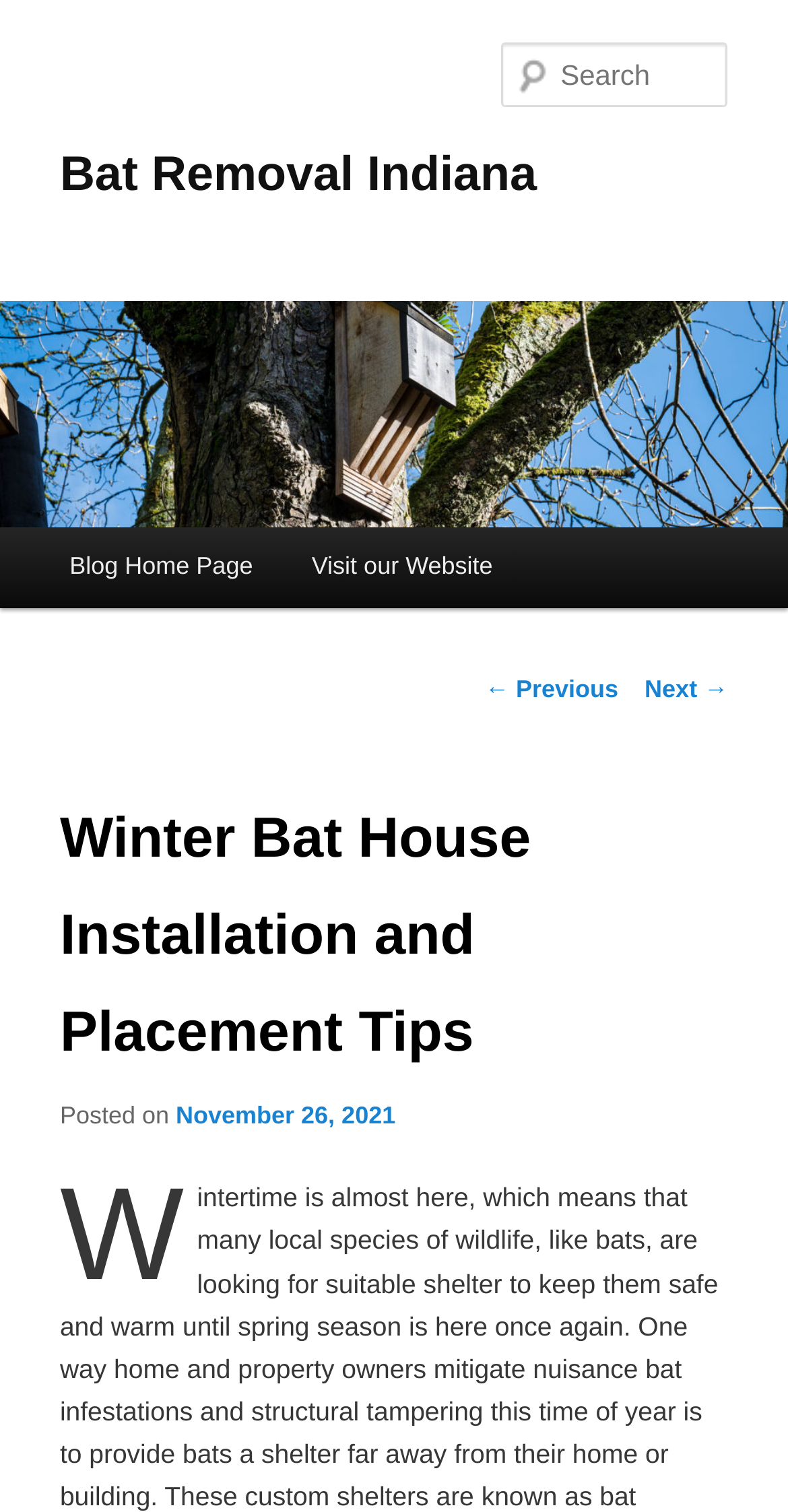Please provide a one-word or short phrase answer to the question:
What is the main topic of this webpage?

Bat house installation